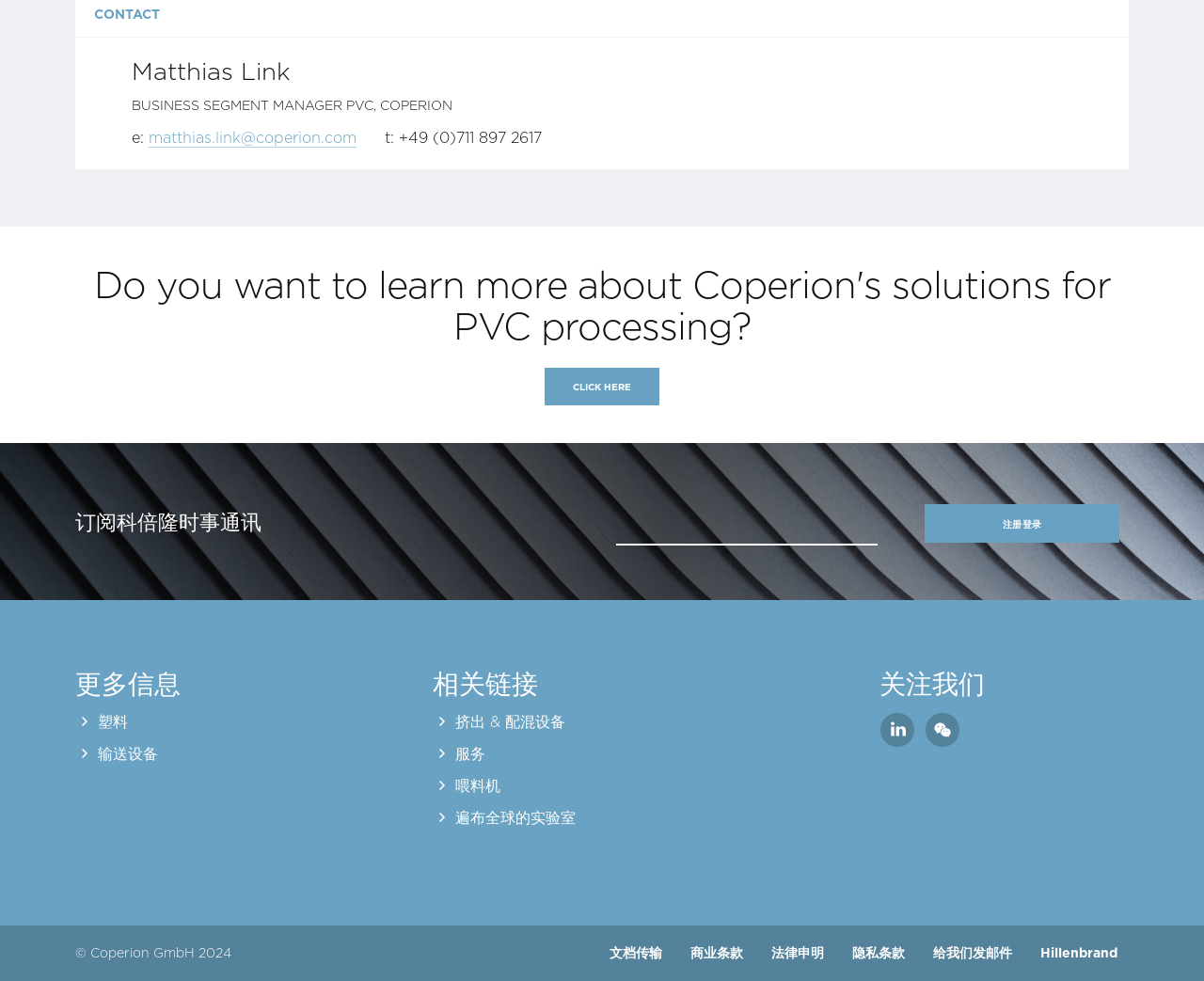What is Matthias Link's job title?
Using the image, respond with a single word or phrase.

BUSINESS SEGMENT MANAGER PVC, COPERION